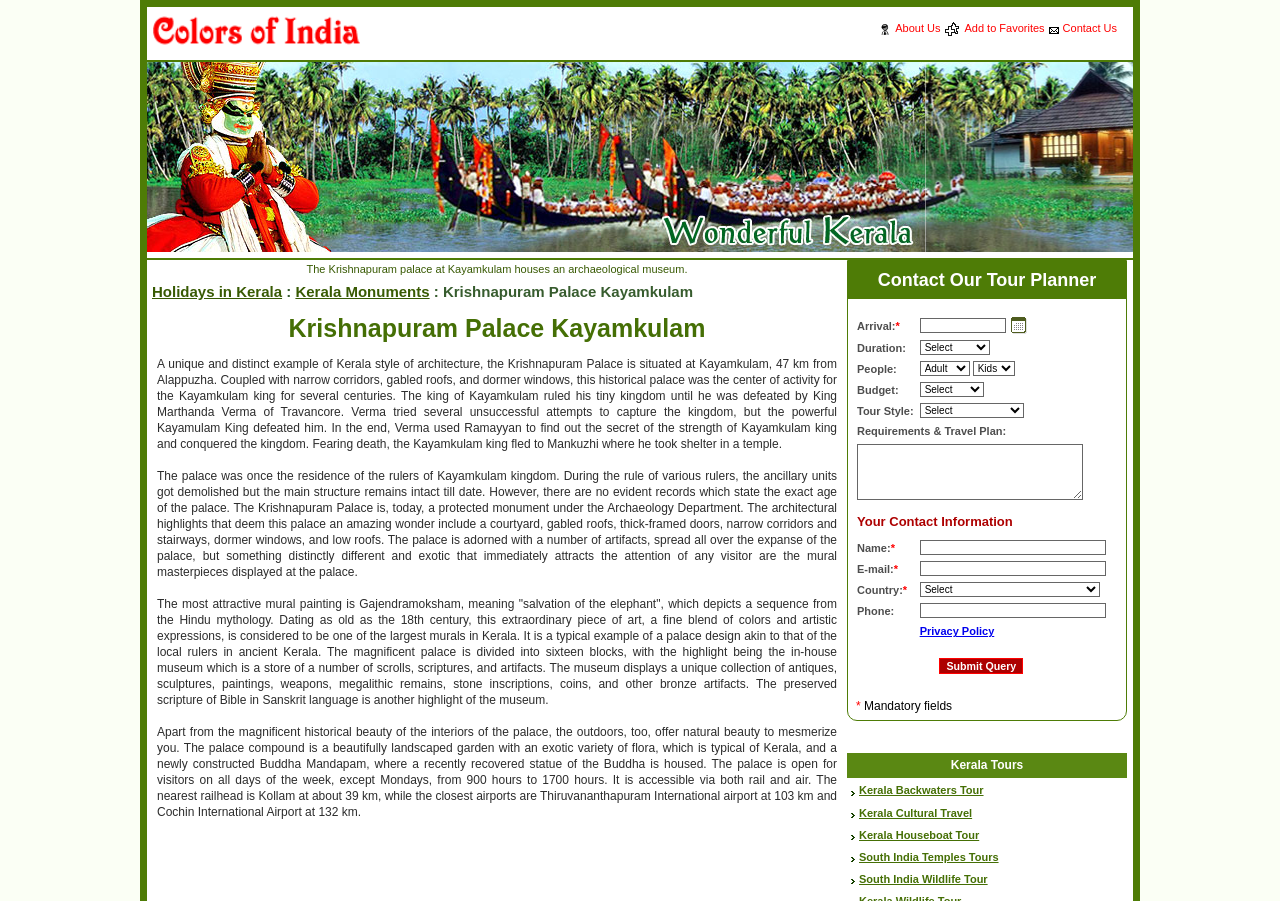Identify the bounding box coordinates of the part that should be clicked to carry out this instruction: "View the 'Kerala kathakali' image".

[0.115, 0.069, 0.253, 0.28]